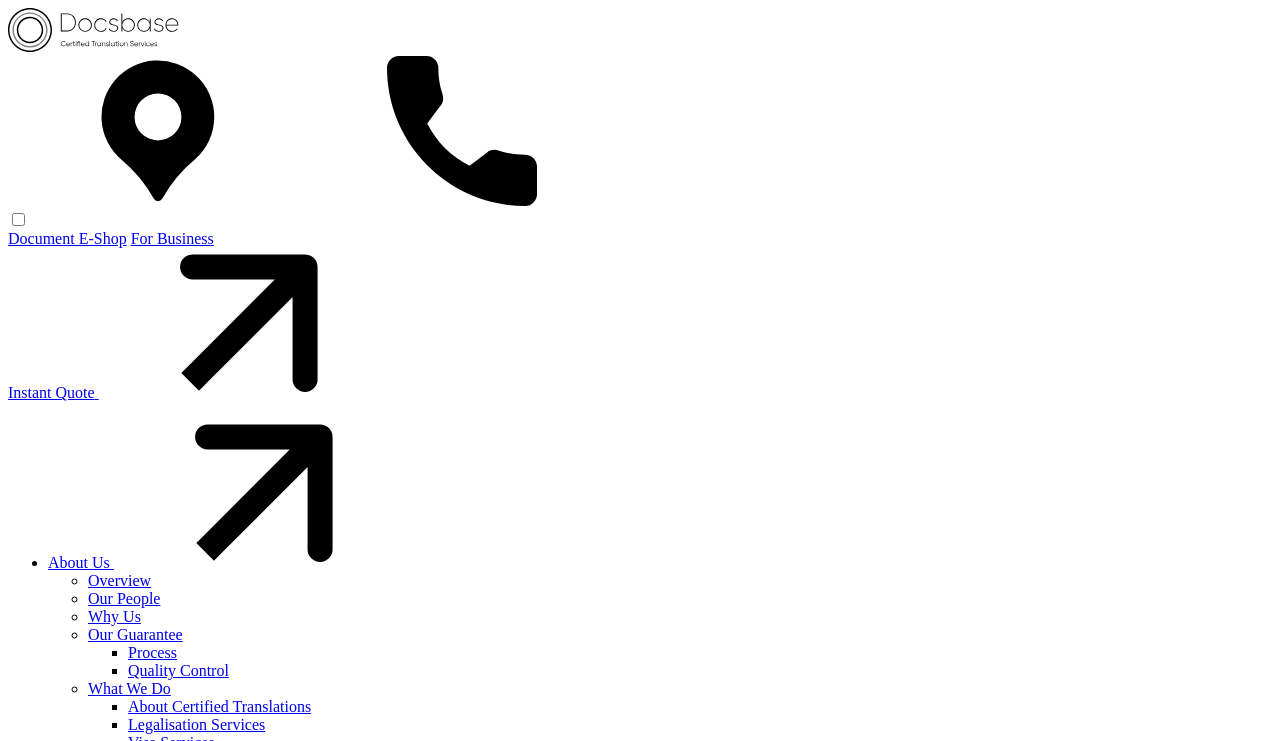Articulate a complete and detailed caption of the webpage elements.

The webpage is about Certified Translation Services, specifically highlighting their bank document translation services in Ireland and abroad. 

At the top left corner, there is a logo image accompanied by a link. To the right of the logo, there are two more links, each with an image. Below these links, there is an unchecked checkbox. 

Further down, there are three main links: "Document E-Shop", "For Business", and "Instant Quote". The "Instant Quote" link has an image to its right. 

The webpage has a navigation menu on the left side, which is divided into two sections. The first section has links to "About Us", "Overview", "Our People", "Why Us", and "Our Guarantee", each preceded by a bullet point. The second section has links to "Process", "Quality Control", "What We Do", "About Certified Translations", and "Legalisation Services", each preceded by a square marker. 

The overall layout of the webpage is organized, with clear headings and concise text, making it easy to navigate and find the desired information about Certified Translation Services.